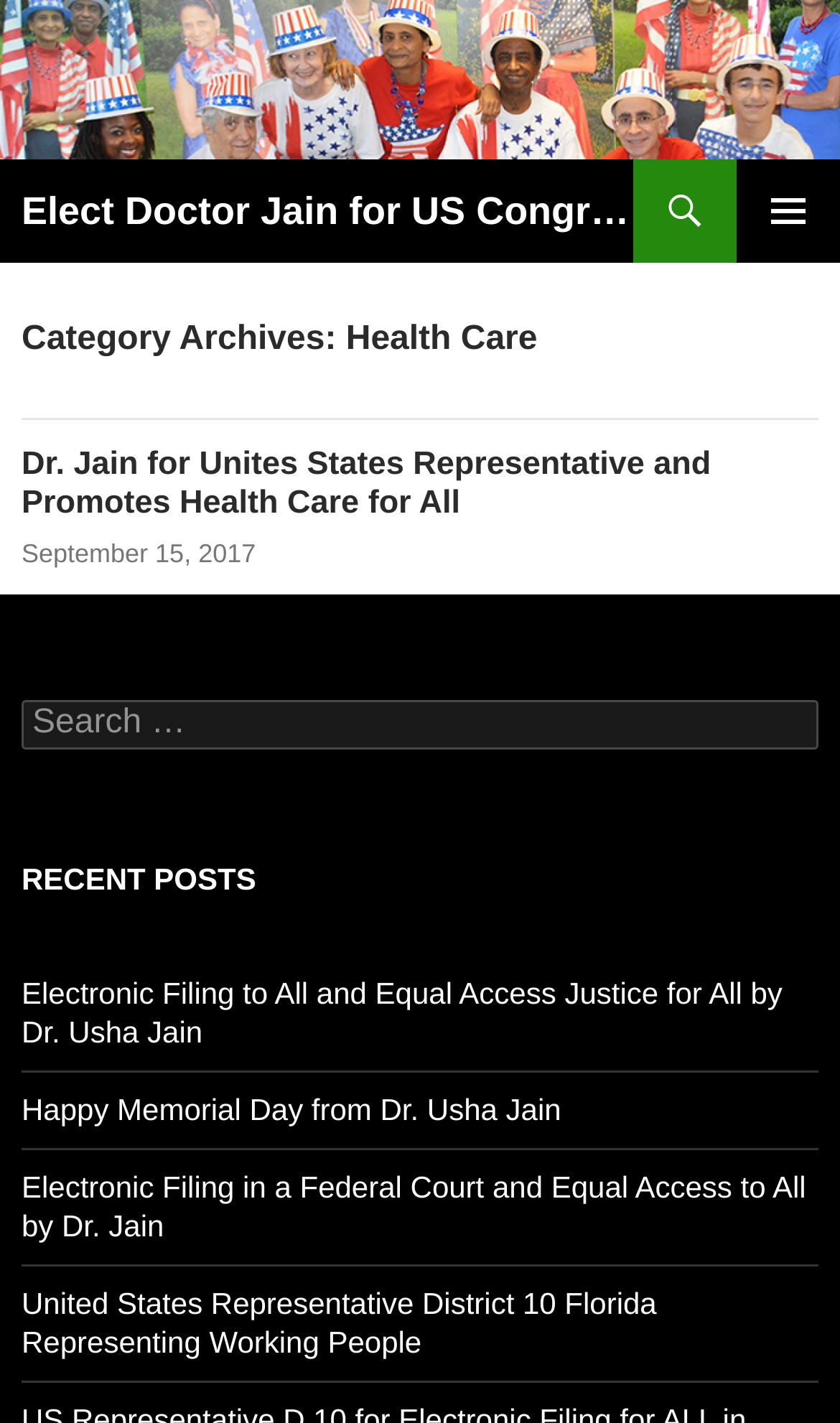Identify the coordinates of the bounding box for the element that must be clicked to accomplish the instruction: "View recent posts".

[0.026, 0.599, 0.974, 0.636]